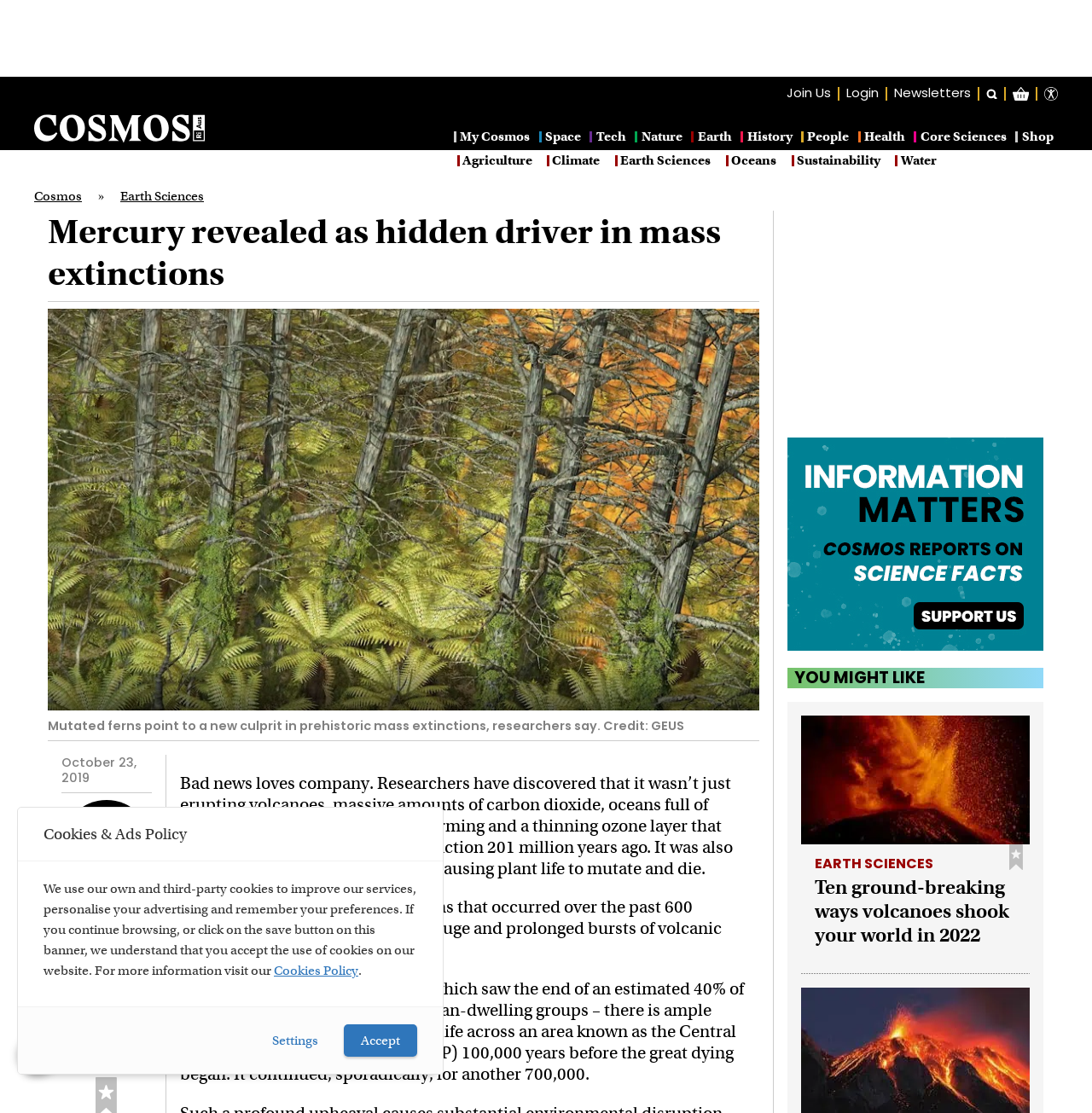Extract the main heading text from the webpage.

Mercury revealed as hidden driver in mass extinctions